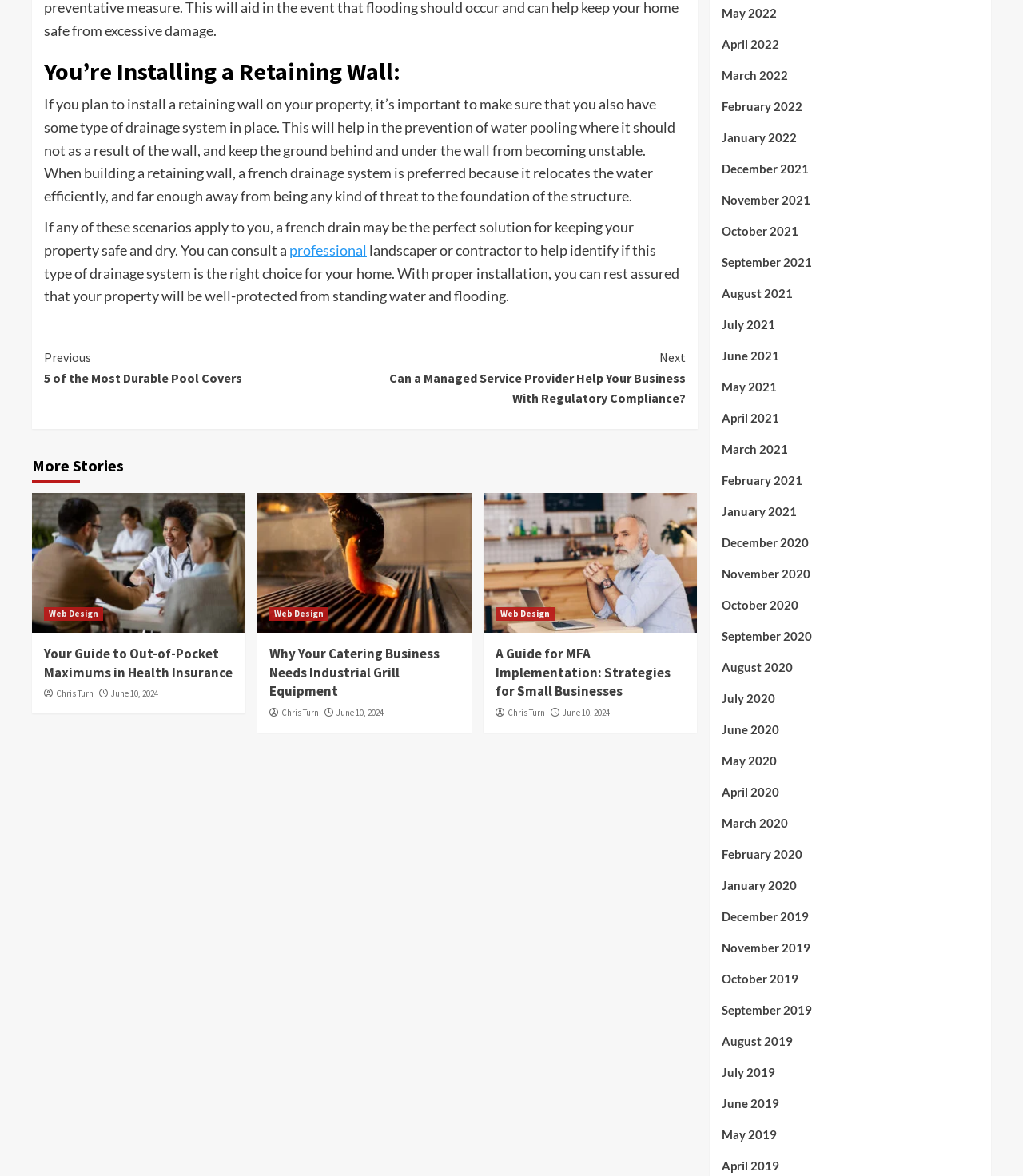What is the topic of the main article?
Analyze the image and provide a thorough answer to the question.

The main article is about retaining walls, specifically the importance of having a drainage system when installing a retaining wall on one's property.